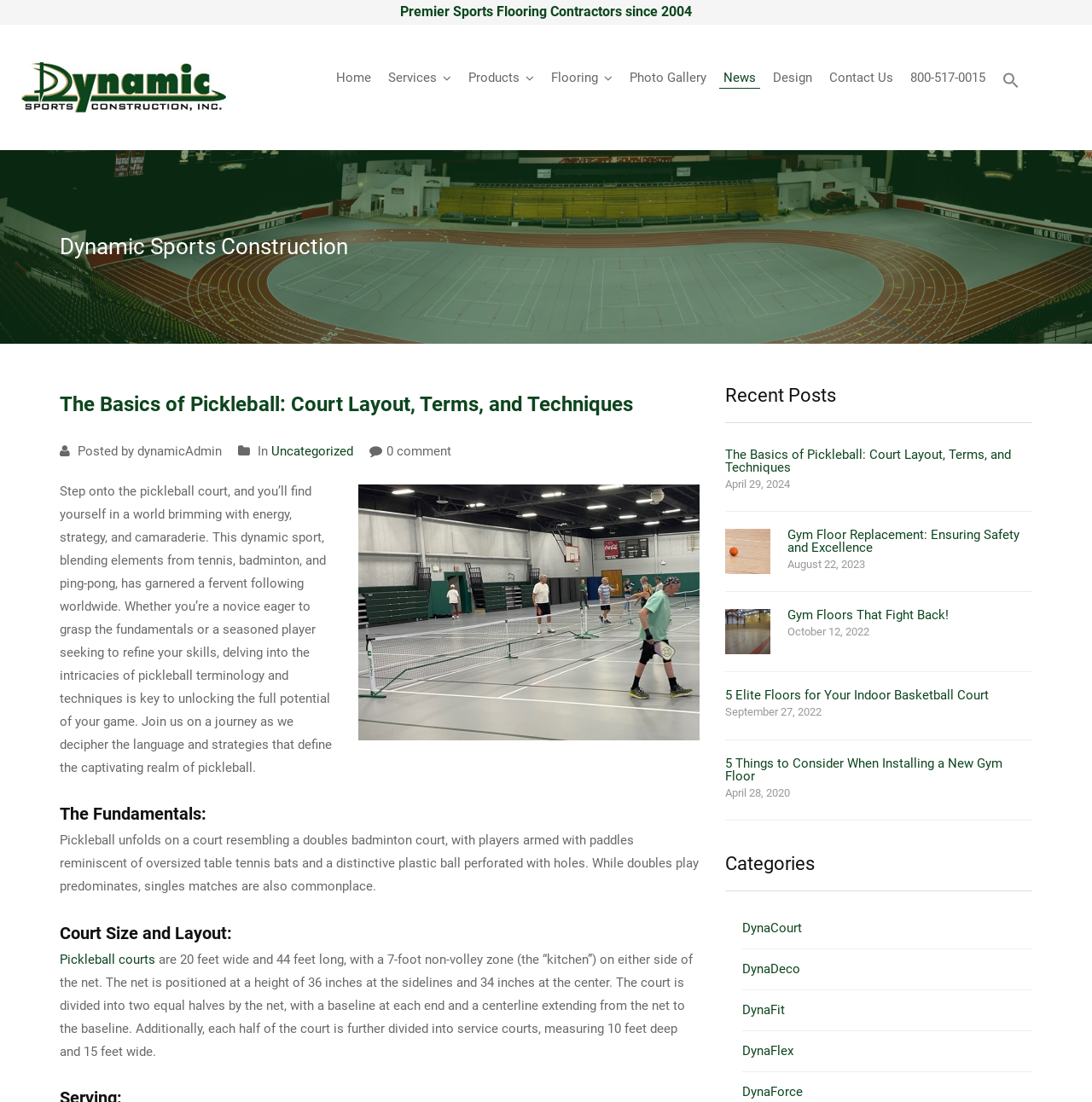Provide the bounding box coordinates in the format (top-left x, top-left y, bottom-right x, bottom-right y). All values are floating point numbers between 0 and 1. Determine the bounding box coordinate of the UI element described as: aria-label="YouTube Social Icon"

None